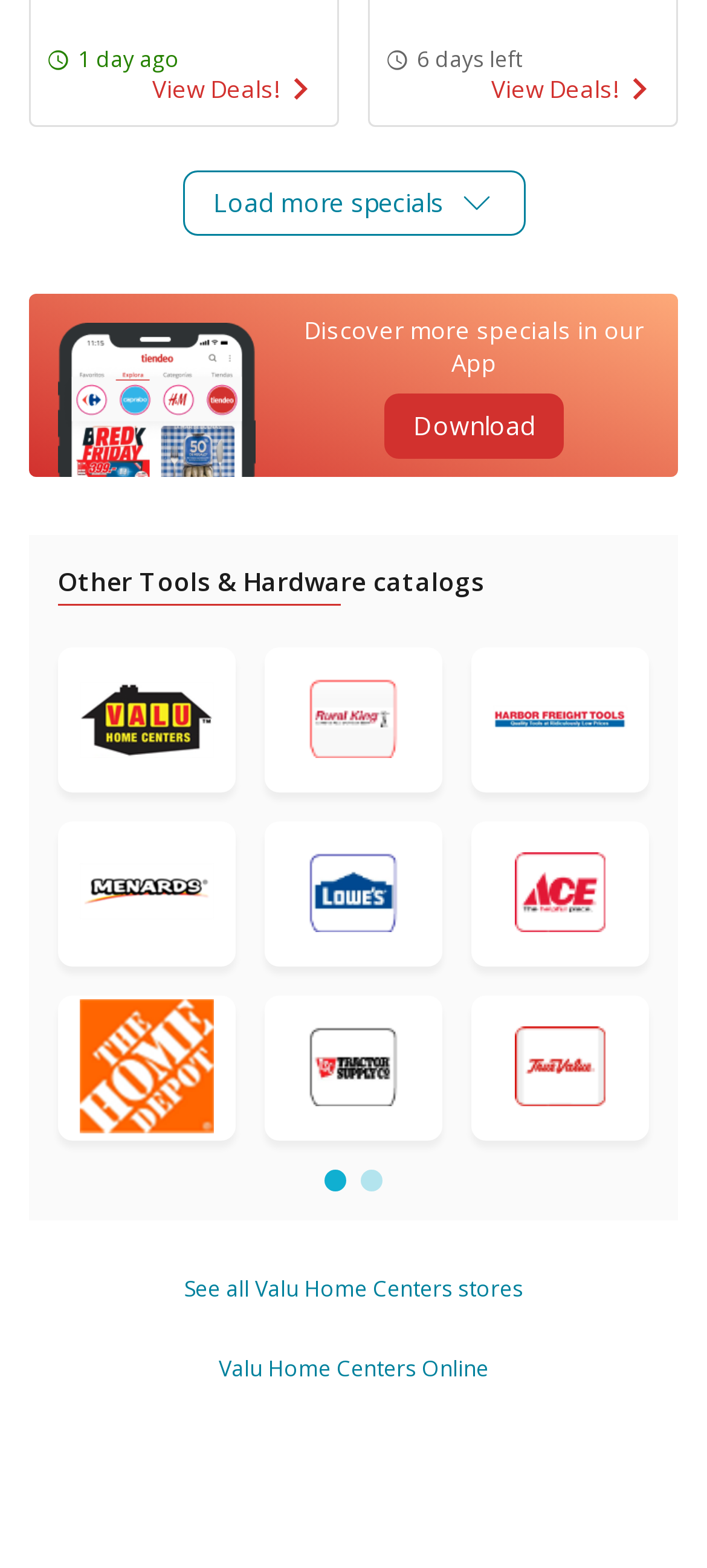Determine the bounding box coordinates for the element that should be clicked to follow this instruction: "View Deals!". The coordinates should be given as four float numbers between 0 and 1, in the format [left, top, right, bottom].

[0.215, 0.046, 0.395, 0.067]